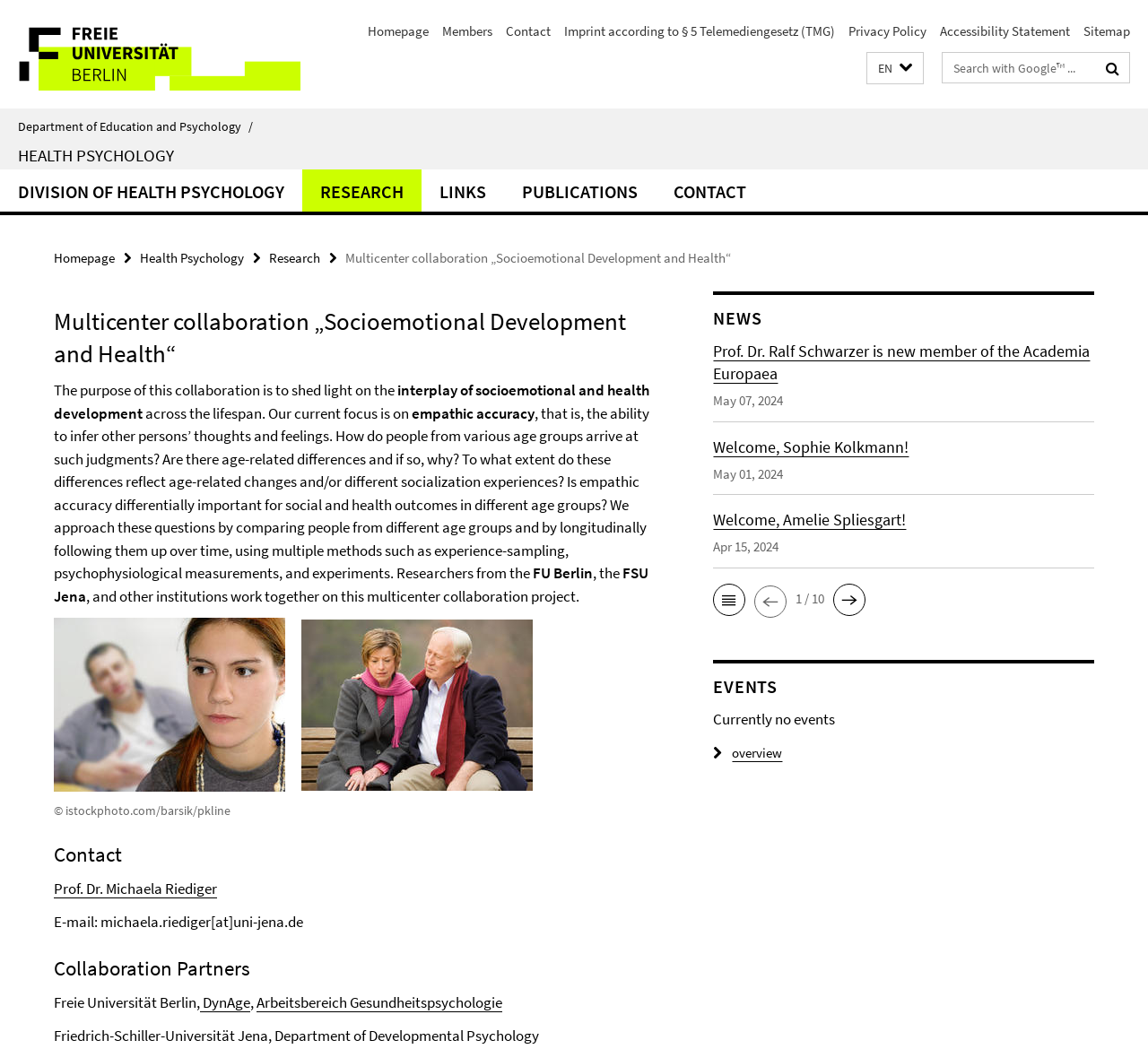Determine the bounding box coordinates of the clickable element necessary to fulfill the instruction: "Go to the homepage of Freie Universität Berlin". Provide the coordinates as four float numbers within the 0 to 1 range, i.e., [left, top, right, bottom].

[0.0, 0.017, 0.262, 0.086]